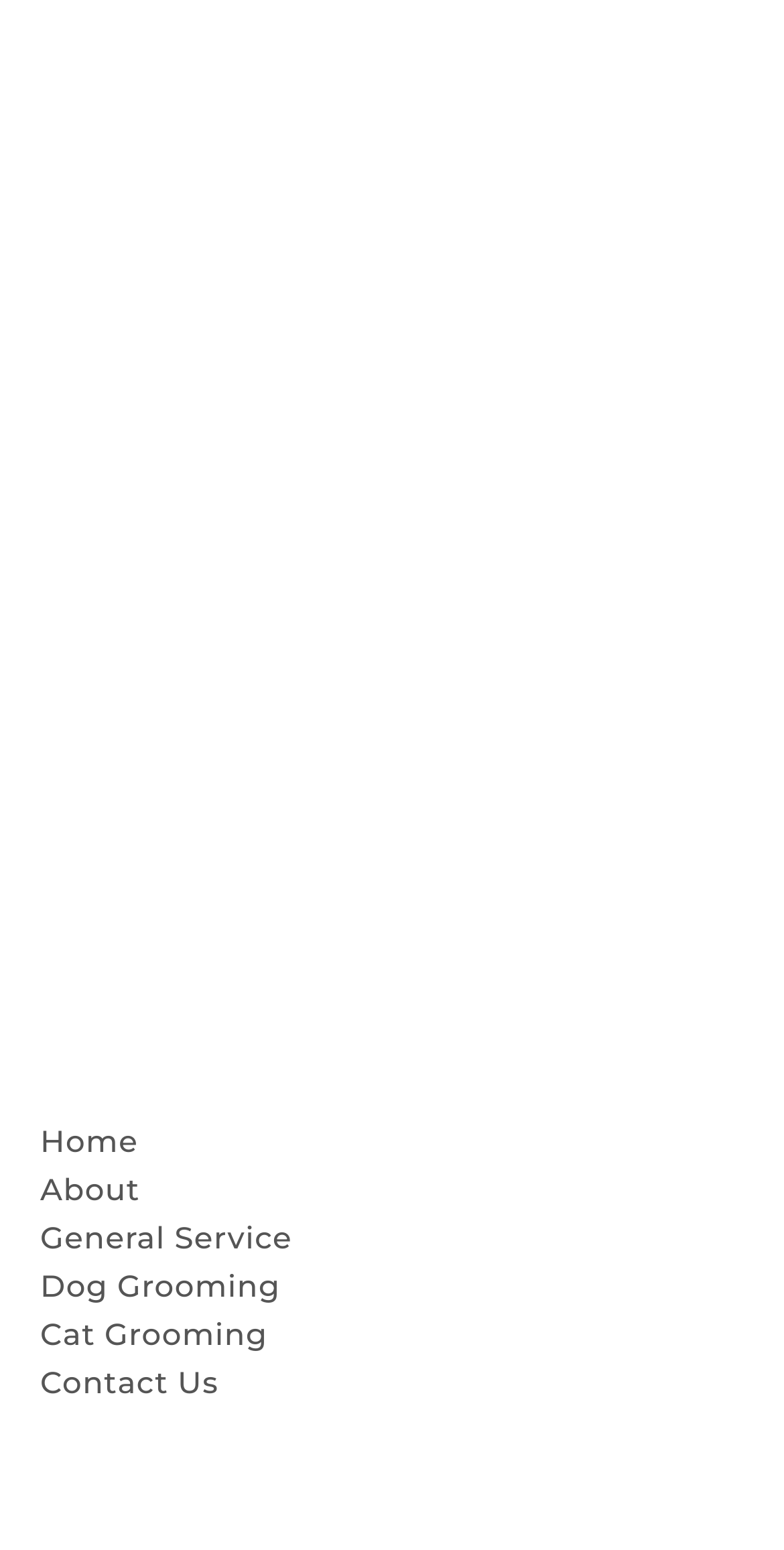What are the operating hours?
Please give a well-detailed answer to the question.

The operating hours can be found in the 'Opening Hours' section, which states 'Open from 10am - 10pm'.